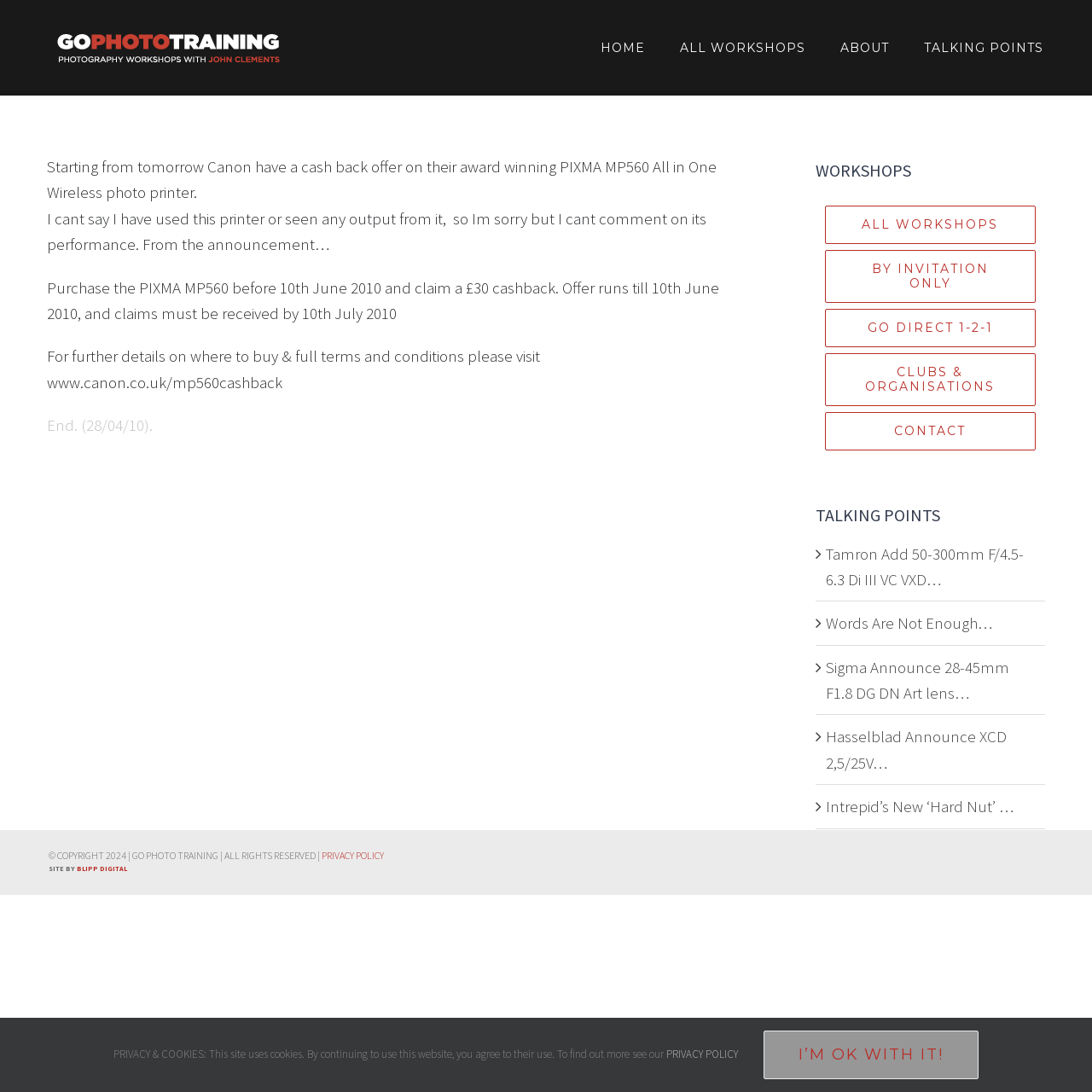Please locate the bounding box coordinates for the element that should be clicked to achieve the following instruction: "Visit the 'ALL WORKSHOPS' page". Ensure the coordinates are given as four float numbers between 0 and 1, i.e., [left, top, right, bottom].

[0.623, 0.0, 0.738, 0.088]